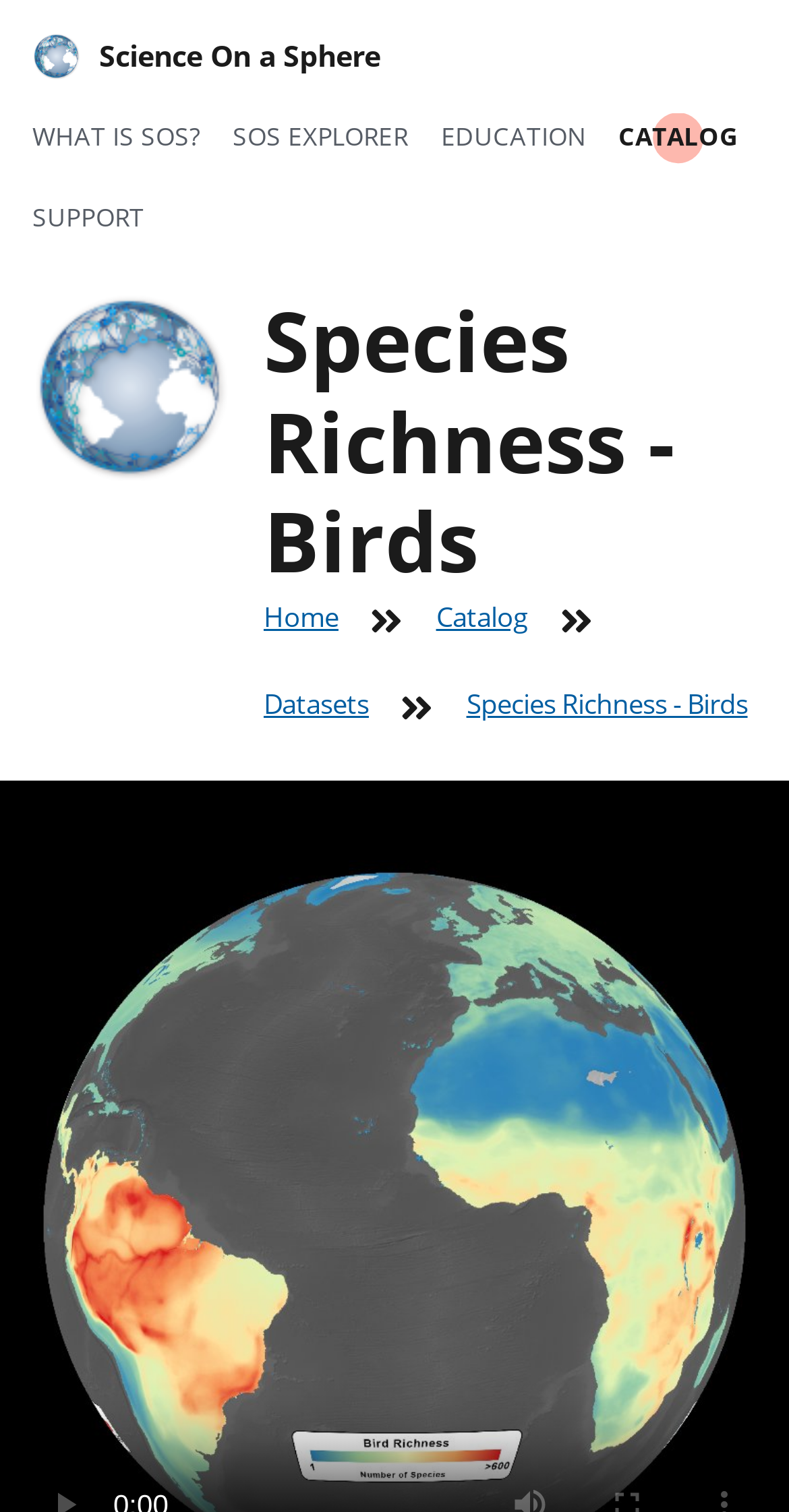Create a detailed narrative describing the layout and content of the webpage.

The webpage is about Species Richness in Birds, specifically related to Science On a Sphere. At the top left corner, there is a "Home" link. To the right of it, there is a navigation menu with several links, including "WHAT IS SOS?", "SOS EXPLORER", "EDUCATION", "CATALOG", and "SUPPORT". 

Below the navigation menu, there is a large header section that spans the entire width of the page. The header contains the title "Species Richness - Birds" in a prominent font. 

Underneath the header, there is a breadcrumbs list that shows the navigation path. The list starts with a "Home" link, followed by an image, then a "Catalog" link, another image, a "Datasets" link, and finally an image. The breadcrumbs list is accompanied by a static text "Species Richness - Birds" that summarizes the content of the page.